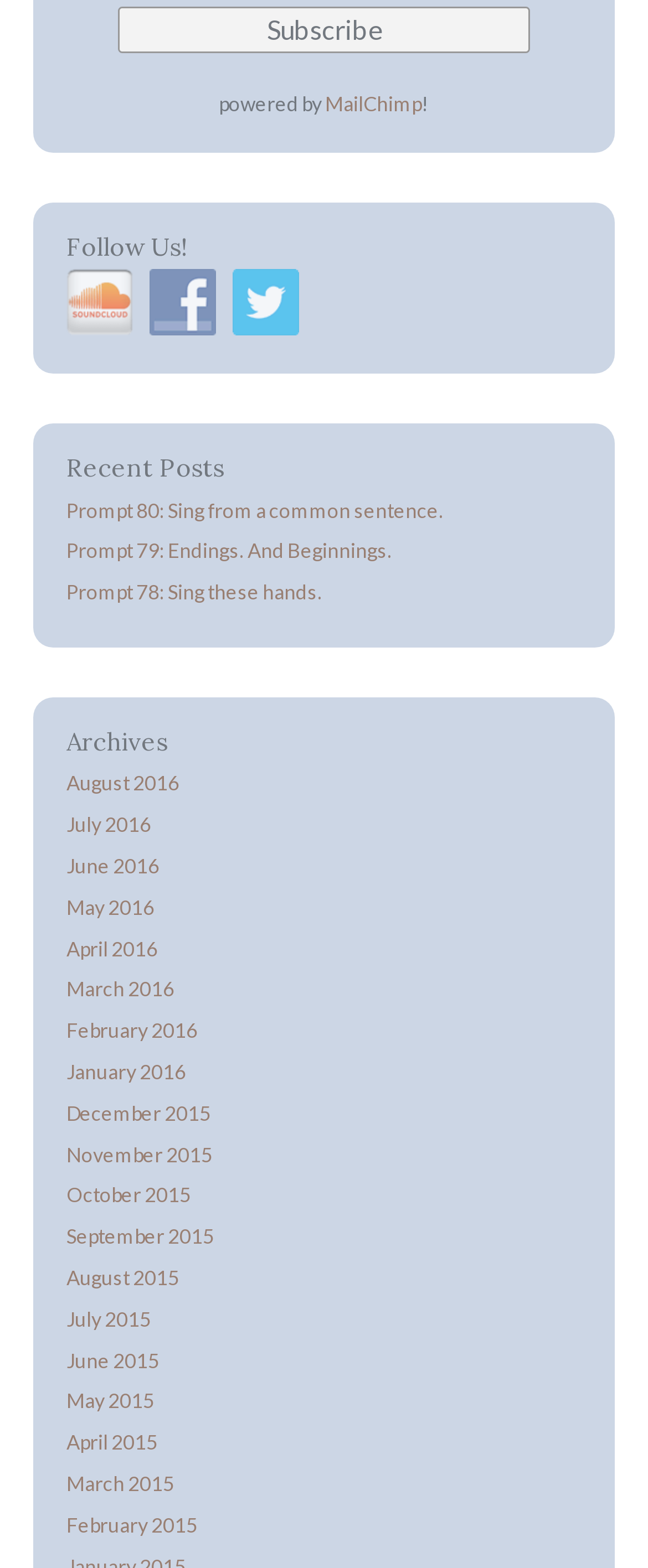Please answer the following question using a single word or phrase: 
What is the title of the second recent post?

Prompt 79: Endings. And Beginnings.